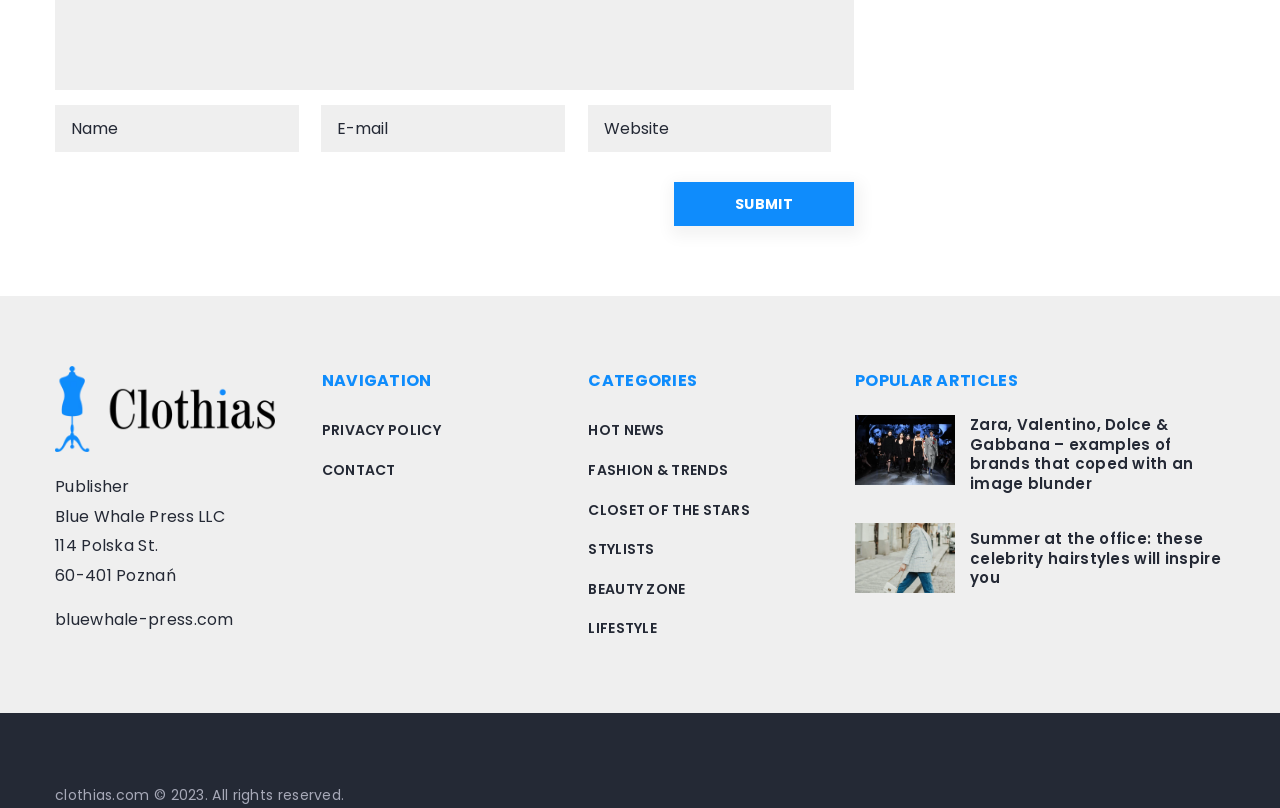Locate the UI element described by Fashion & trends in the provided webpage screenshot. Return the bounding box coordinates in the format (top-left x, top-left y, bottom-right x, bottom-right y), ensuring all values are between 0 and 1.

[0.46, 0.569, 0.569, 0.594]